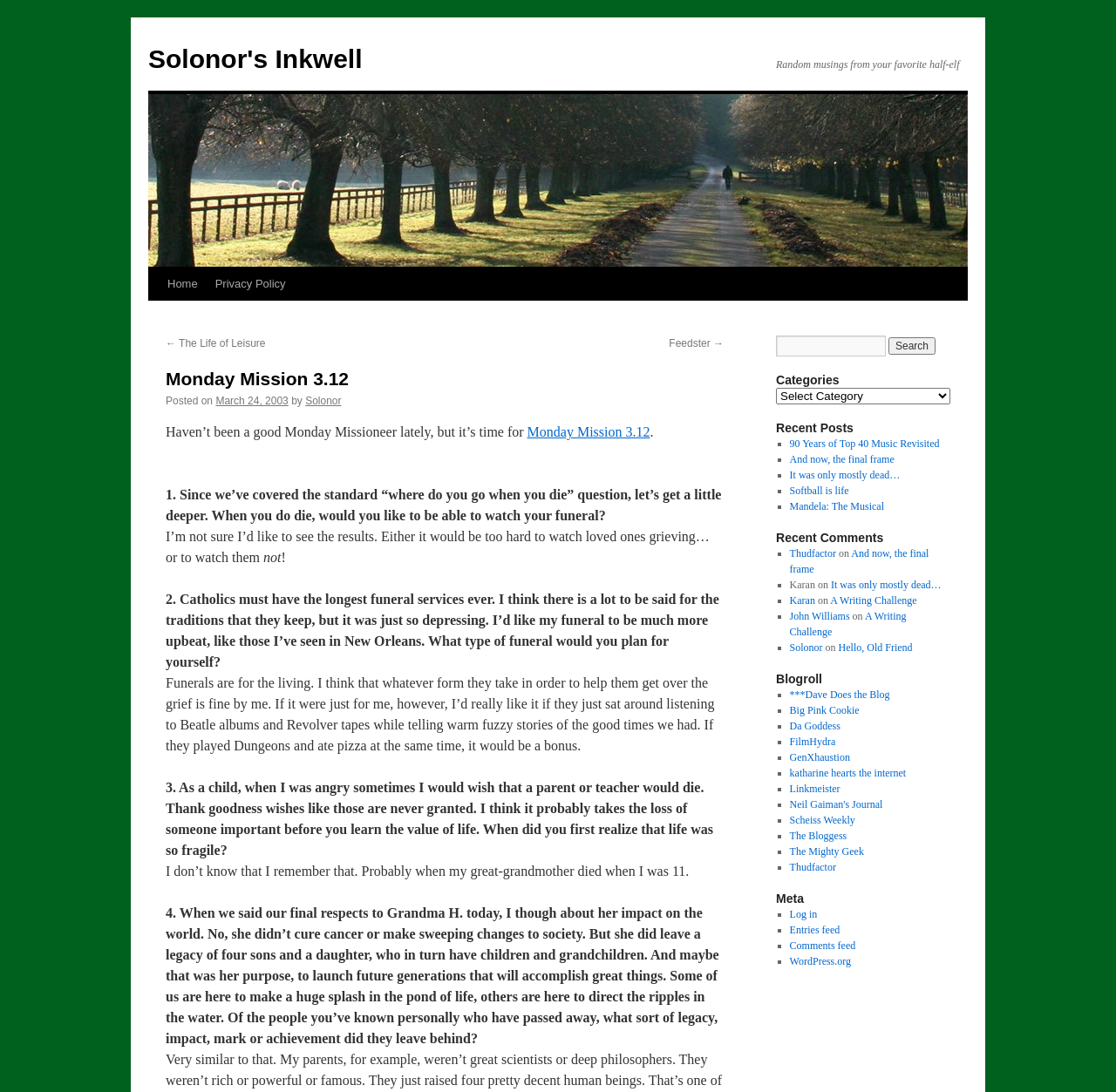What is the category of the blog post?
Please answer the question with a detailed response using the information from the screenshot.

The category of the blog post can be inferred from the title of the blog post, which is 'Monday Mission 3.12'. This suggests that the blog post is part of a series of posts labeled 'Monday Mission', which may be a regular feature of the blog.